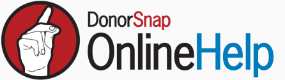What is the shape of the background?
Using the image, provide a concise answer in one word or a short phrase.

Circular